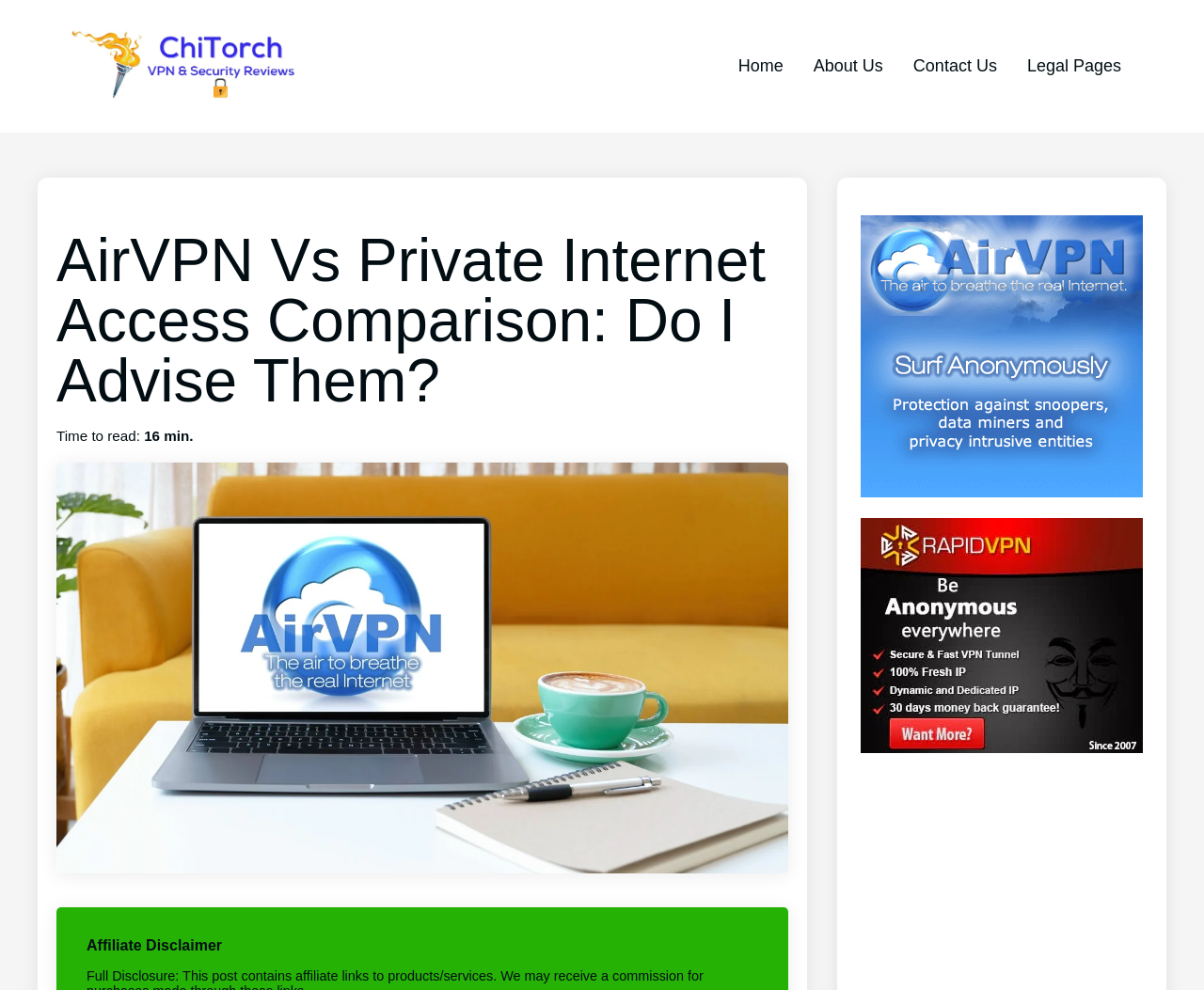Using the element description Contact Us, predict the bounding box coordinates for the UI element. Provide the coordinates in (top-left x, top-left y, bottom-right x, bottom-right y) format with values ranging from 0 to 1.

[0.758, 0.057, 0.828, 0.076]